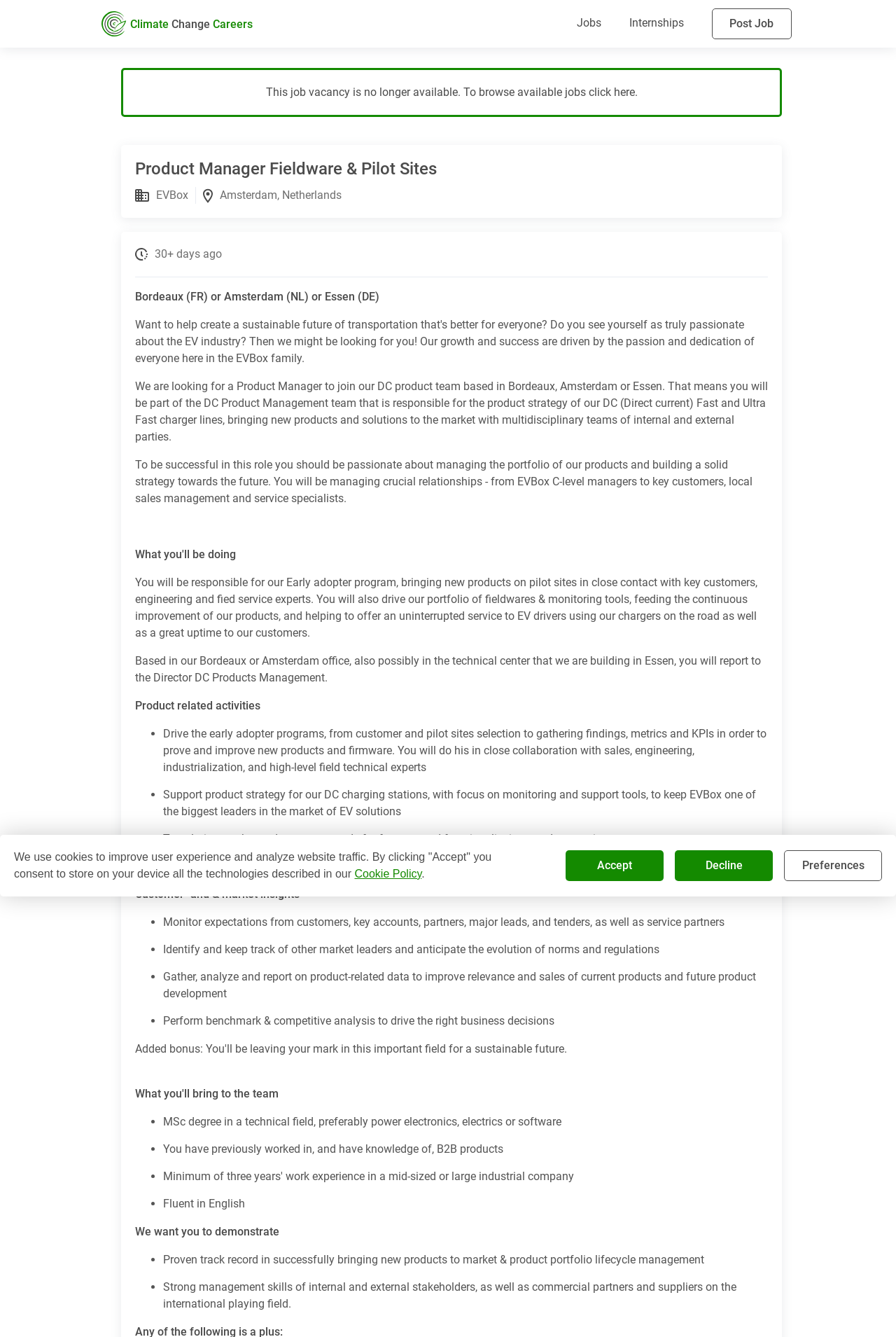Determine the main headline of the webpage and provide its text.

Product Manager Fieldware & Pilot Sites